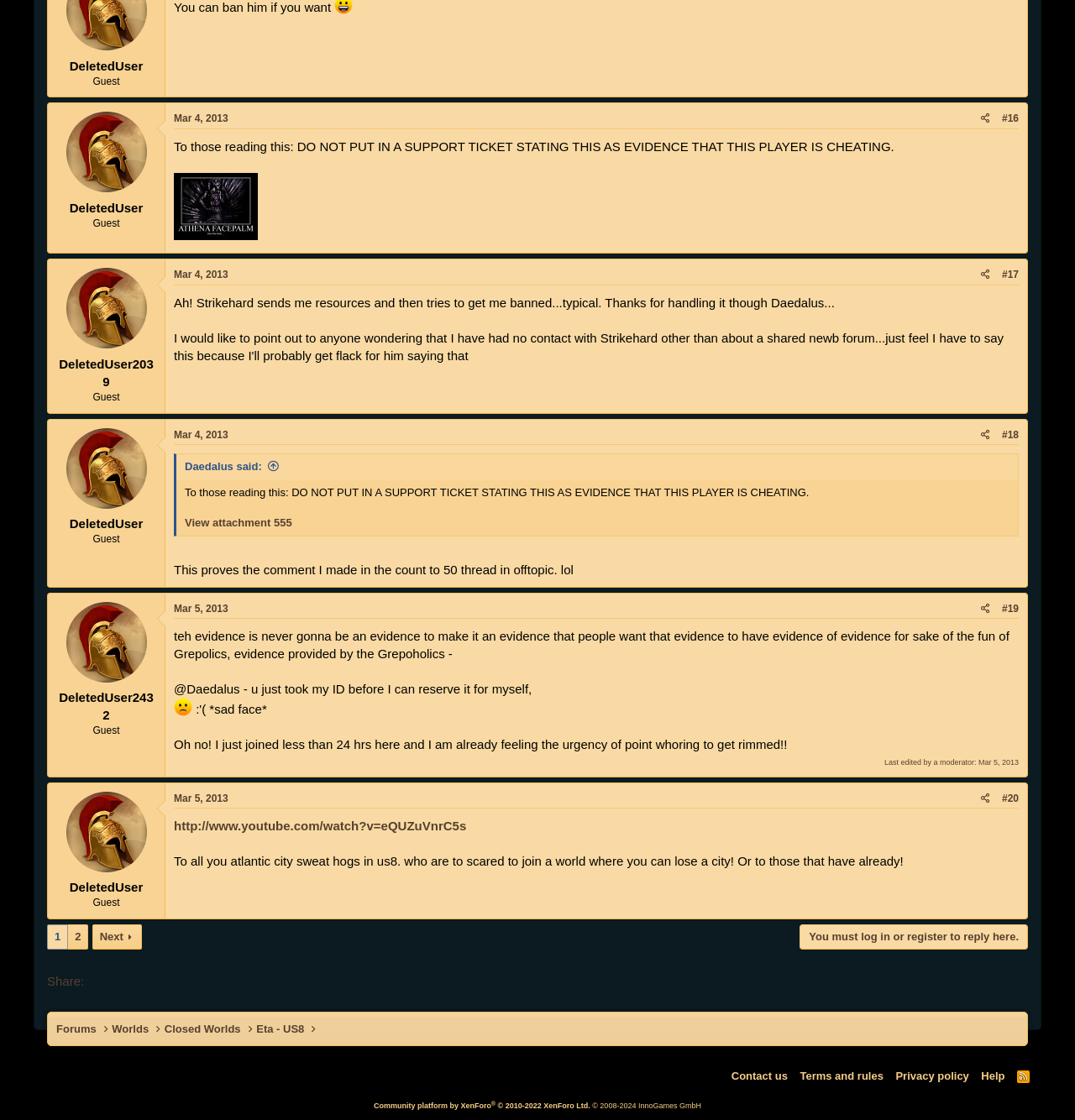Determine the bounding box coordinates of the clickable element to achieve the following action: 'Click on the 'Next' button'. Provide the coordinates as four float values between 0 and 1, formatted as [left, top, right, bottom].

[0.086, 0.825, 0.132, 0.848]